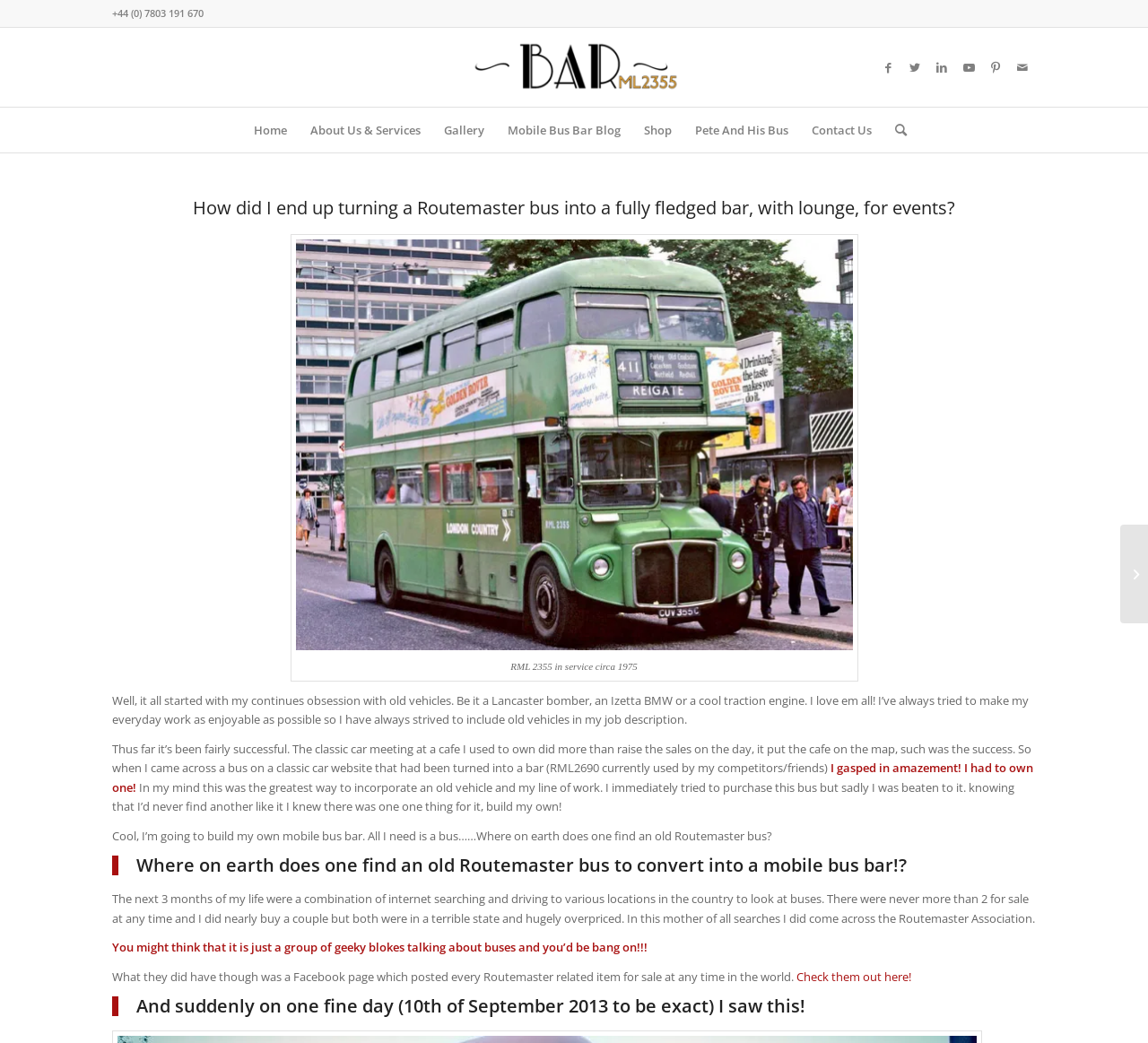Using the description: "Search", identify the bounding box of the corresponding UI element in the screenshot.

[0.769, 0.103, 0.789, 0.146]